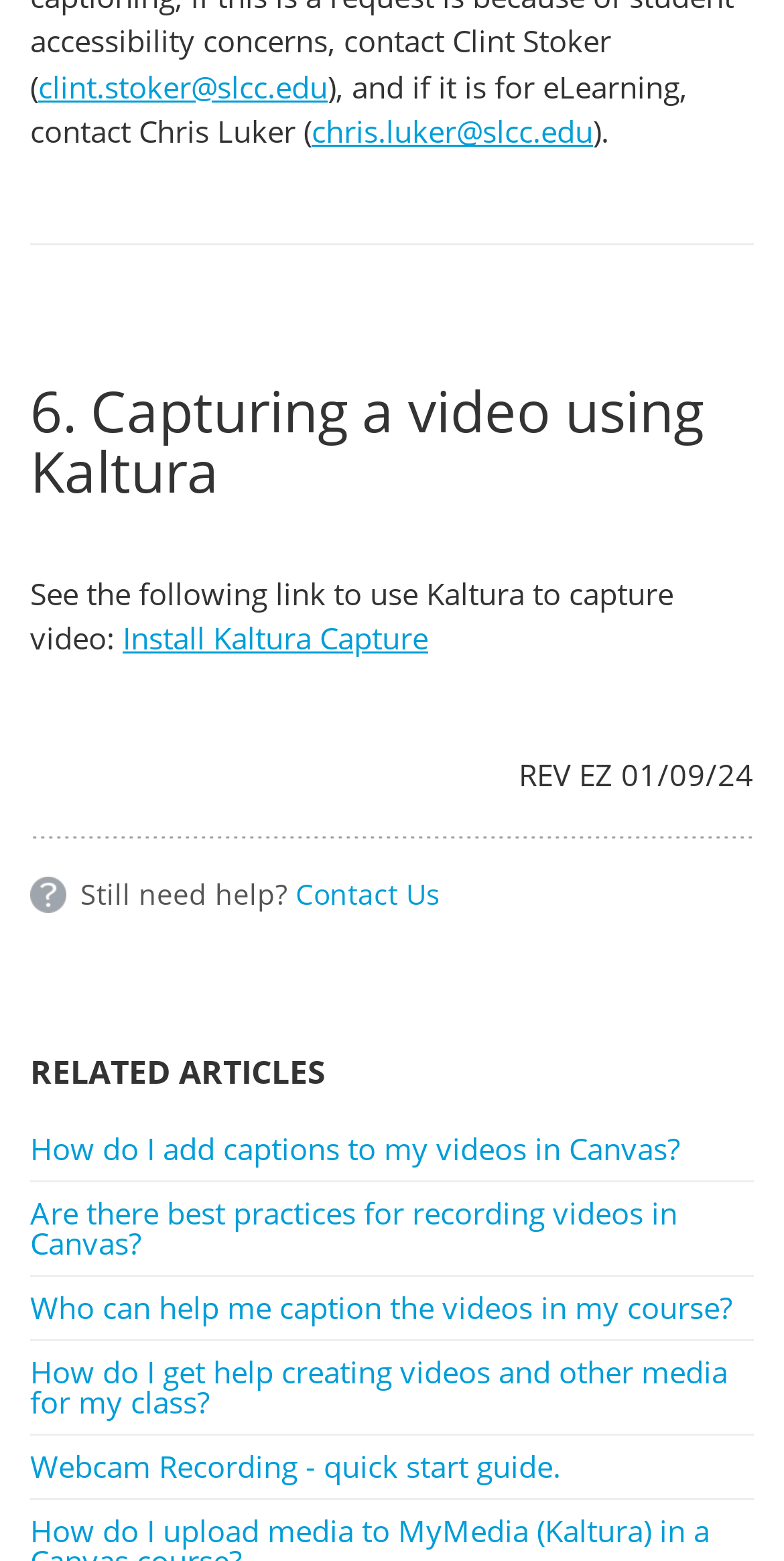Please provide the bounding box coordinates for the element that needs to be clicked to perform the following instruction: "Install Kaltura Capture". The coordinates should be given as four float numbers between 0 and 1, i.e., [left, top, right, bottom].

[0.156, 0.396, 0.546, 0.421]